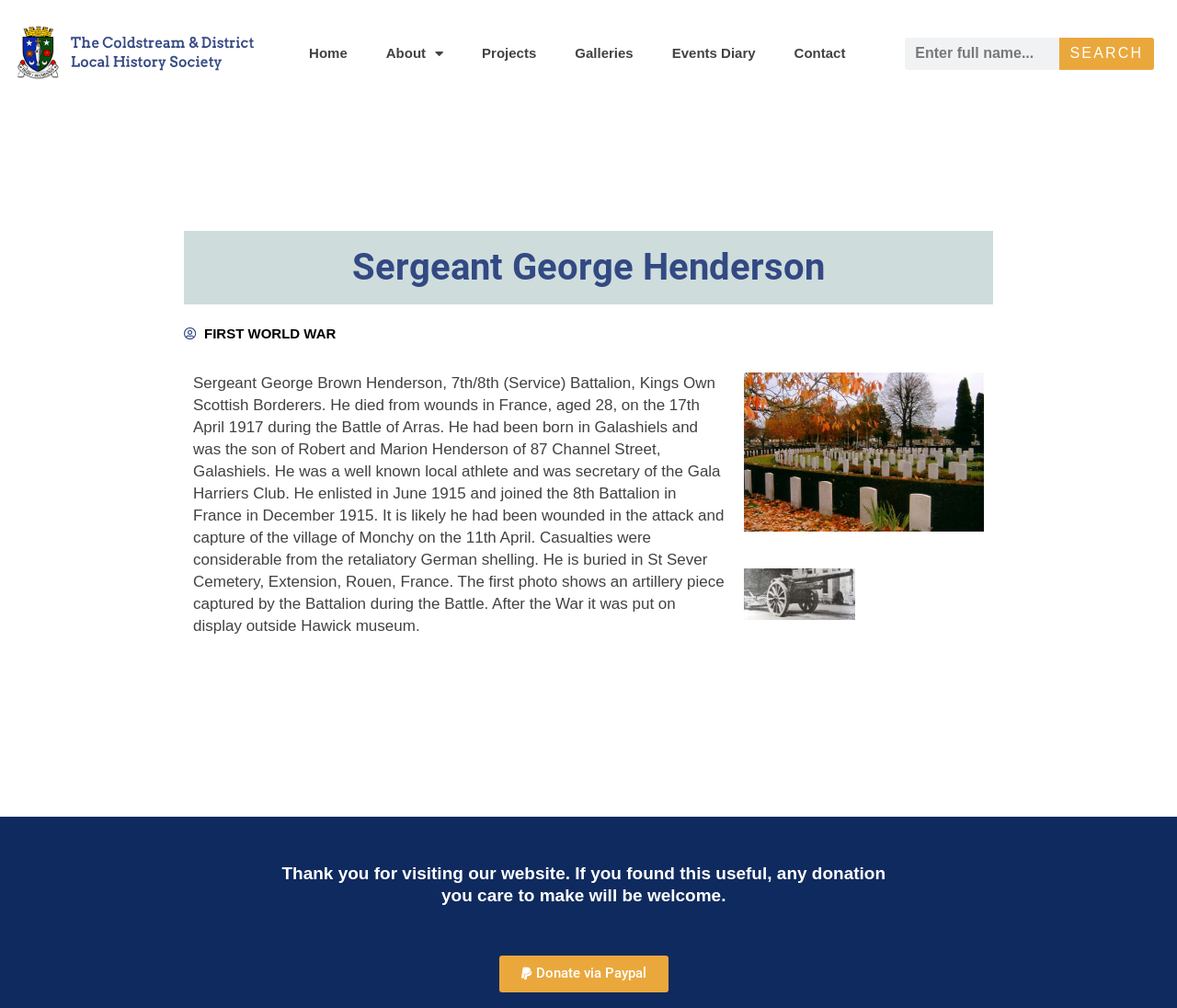Please locate the bounding box coordinates for the element that should be clicked to achieve the following instruction: "make a donation via paypal". Ensure the coordinates are given as four float numbers between 0 and 1, i.e., [left, top, right, bottom].

[0.424, 0.948, 0.568, 0.984]